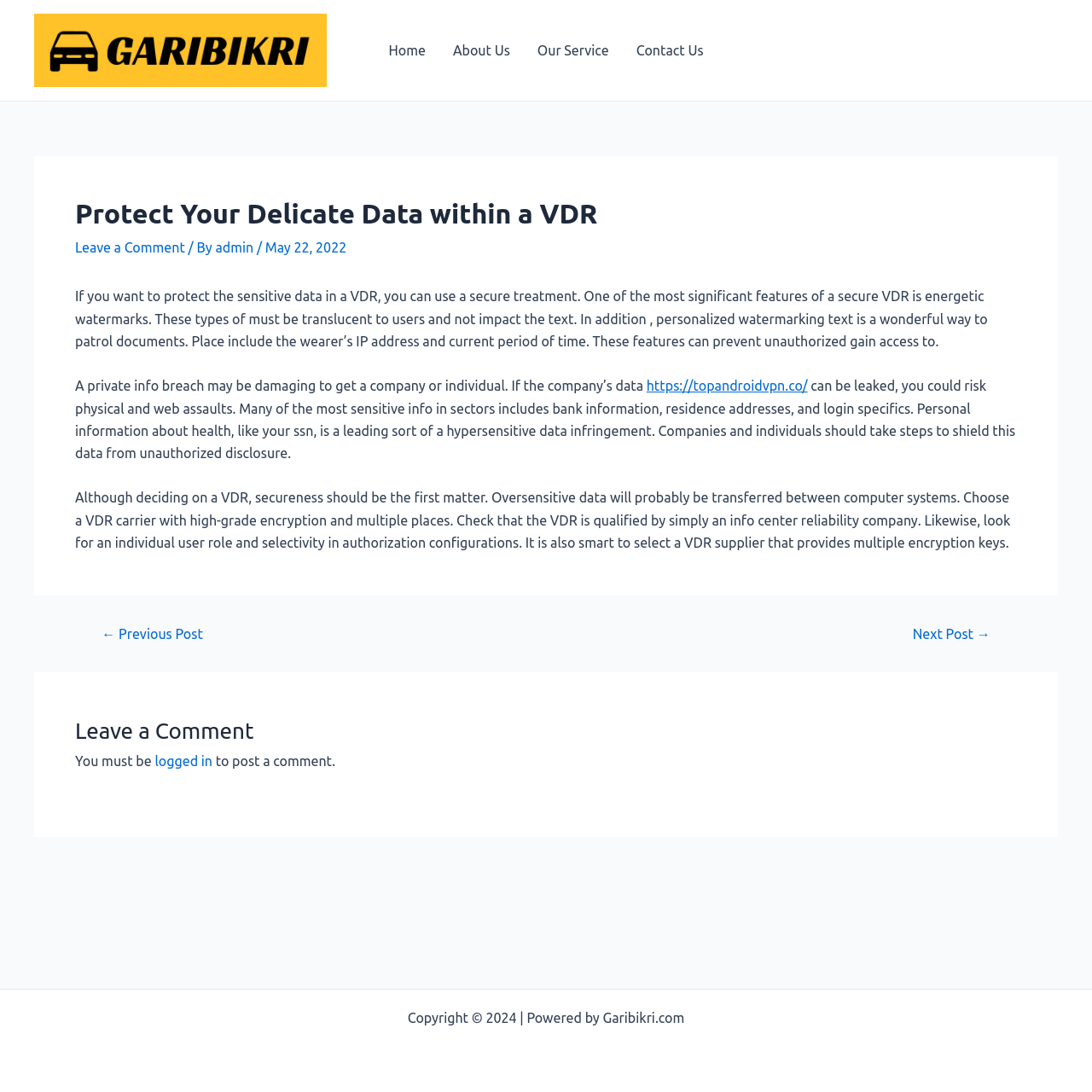What is required to post a comment on the webpage?
Use the screenshot to answer the question with a single word or phrase.

Login